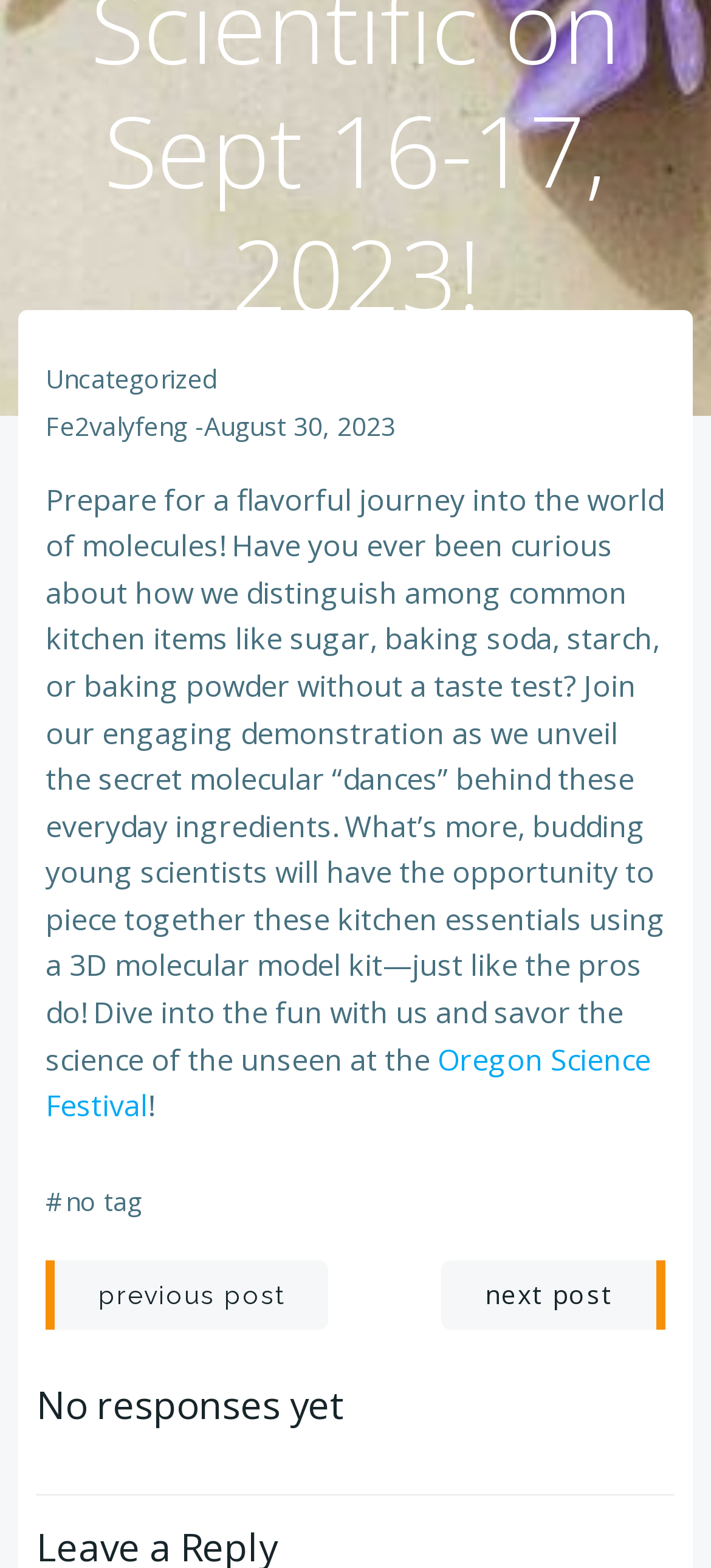Based on the image, please elaborate on the answer to the following question:
What is the topic of the event described?

The topic of the event described is molecules, as indicated by the text 'Prepare for a flavorful journey into the world of molecules!' which suggests that the event is related to molecules.